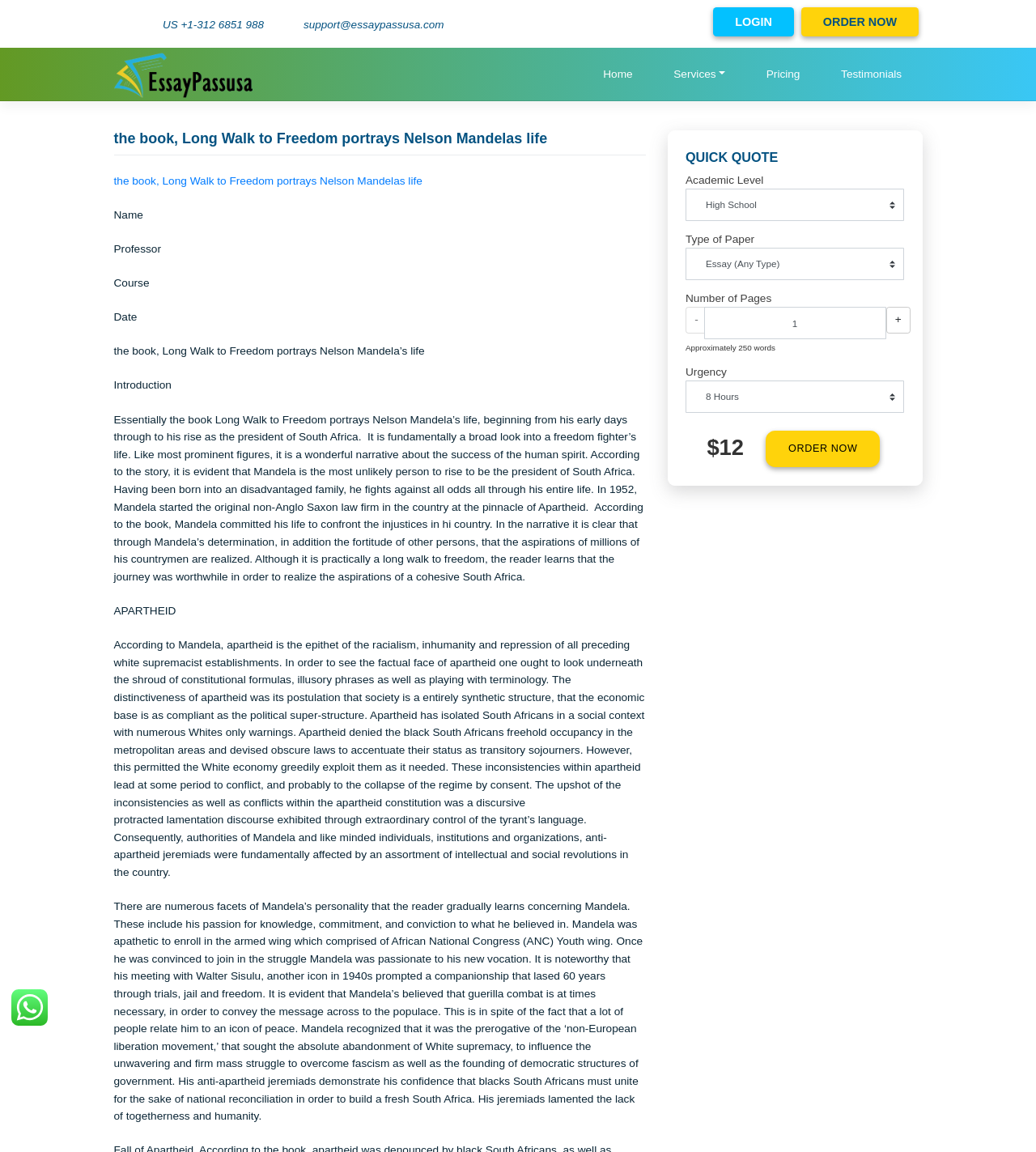What is the main topic of the text?
Observe the image and answer the question with a one-word or short phrase response.

Nelson Mandela's life